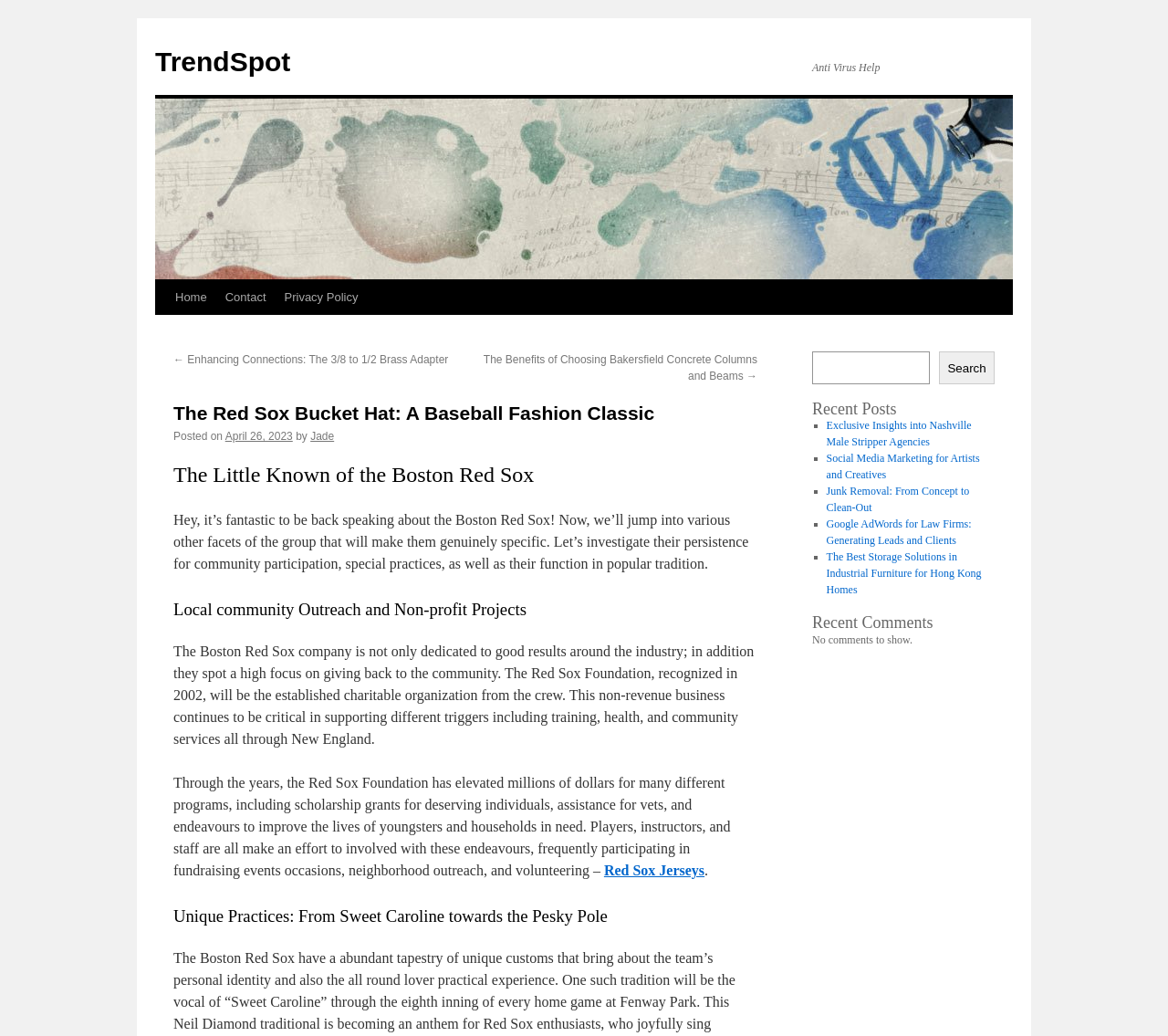Determine the bounding box coordinates of the section to be clicked to follow the instruction: "Read the article about Red Sox Jerseys". The coordinates should be given as four float numbers between 0 and 1, formatted as [left, top, right, bottom].

[0.517, 0.833, 0.603, 0.848]